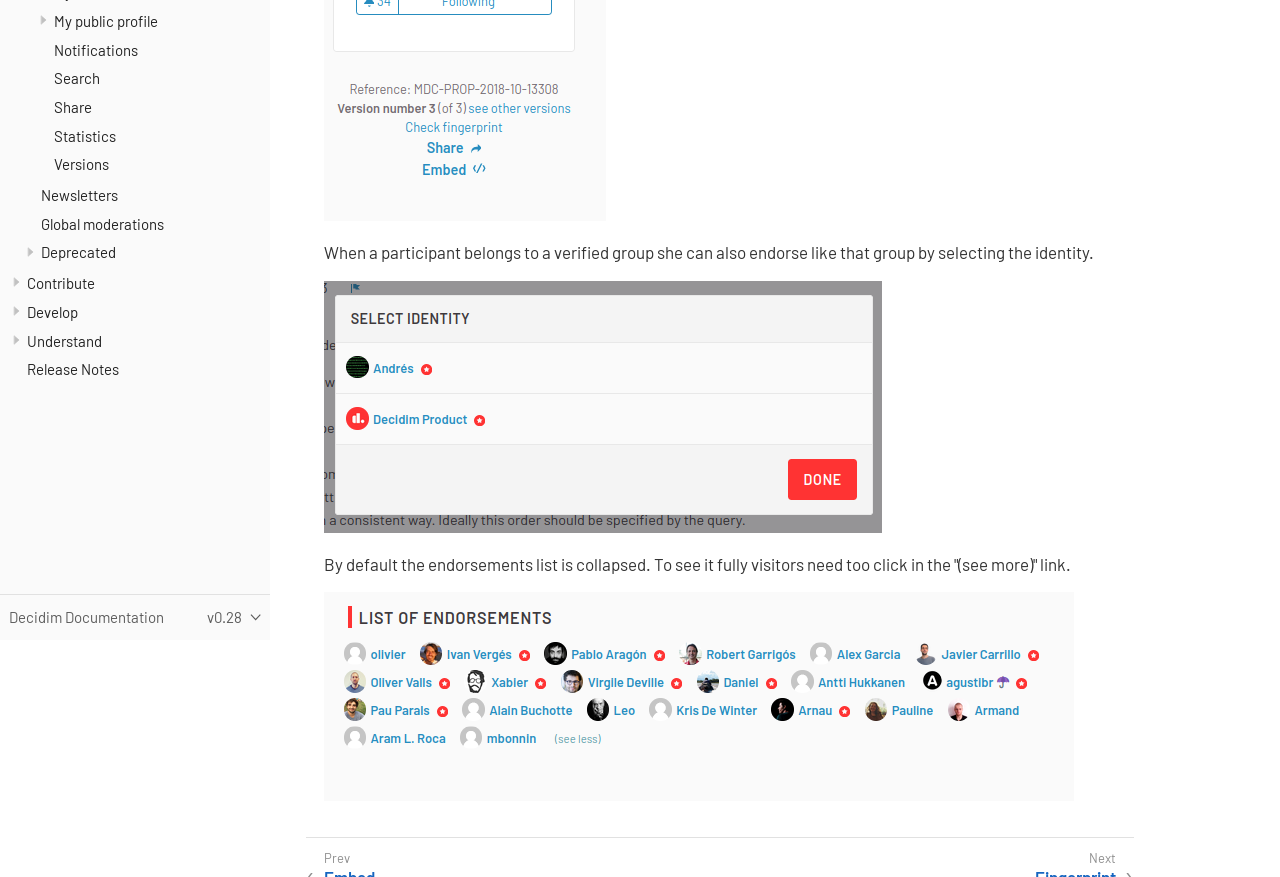Bounding box coordinates are specified in the format (top-left x, top-left y, bottom-right x, bottom-right y). All values are floating point numbers bounded between 0 and 1. Please provide the bounding box coordinate of the region this sentence describes: Click to reveal

None